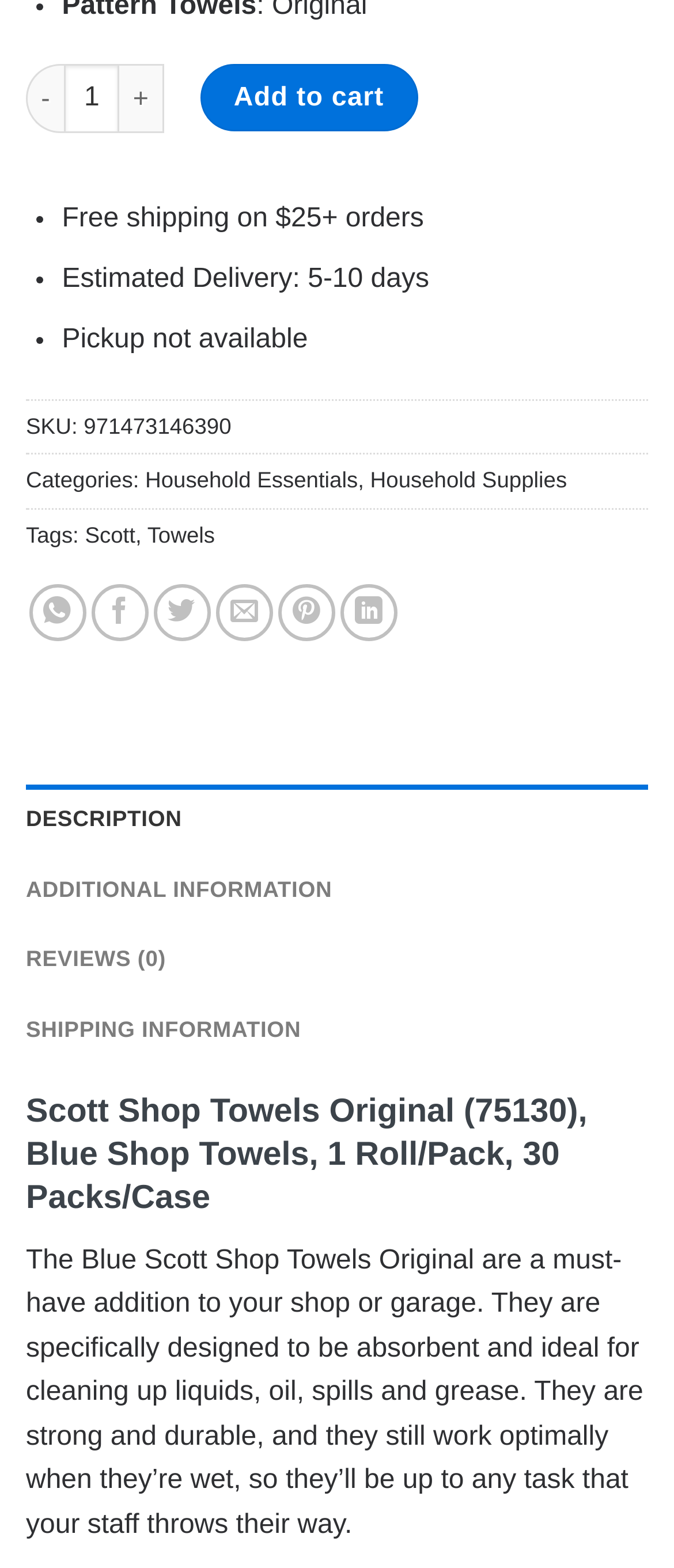Could you specify the bounding box coordinates for the clickable section to complete the following instruction: "Share on WhatsApp"?

[0.043, 0.373, 0.127, 0.409]